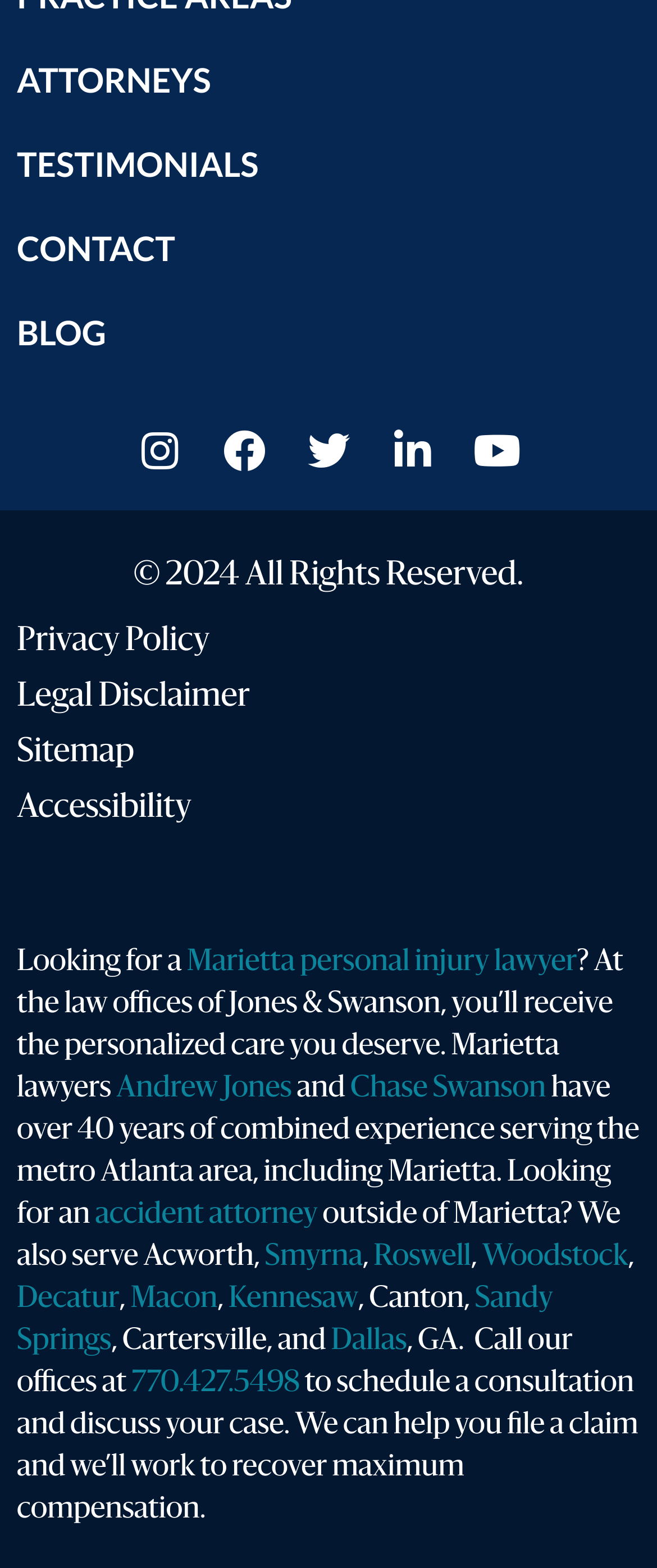Locate the bounding box coordinates of the area you need to click to fulfill this instruction: 'Follow on Instagram'. The coordinates must be in the form of four float numbers ranging from 0 to 1: [left, top, right, bottom].

[0.179, 0.261, 0.308, 0.314]